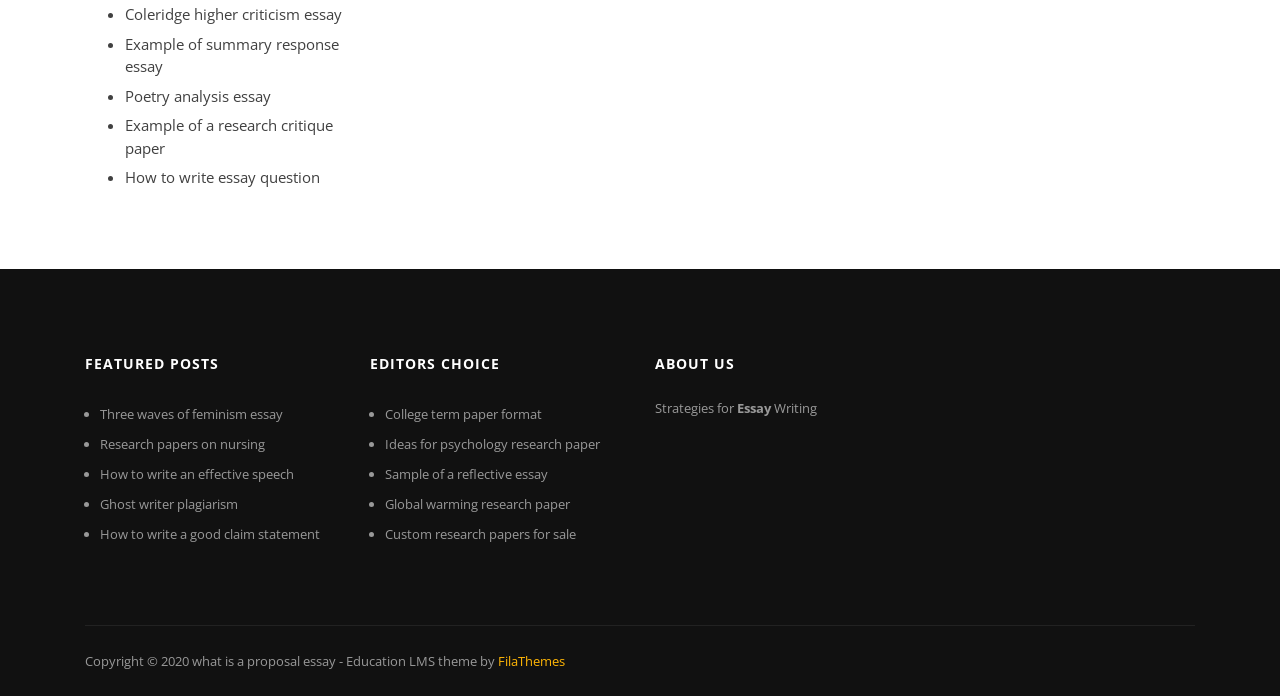Predict the bounding box coordinates for the UI element described as: "Ghost writer plagiarism". The coordinates should be four float numbers between 0 and 1, presented as [left, top, right, bottom].

[0.078, 0.711, 0.186, 0.737]